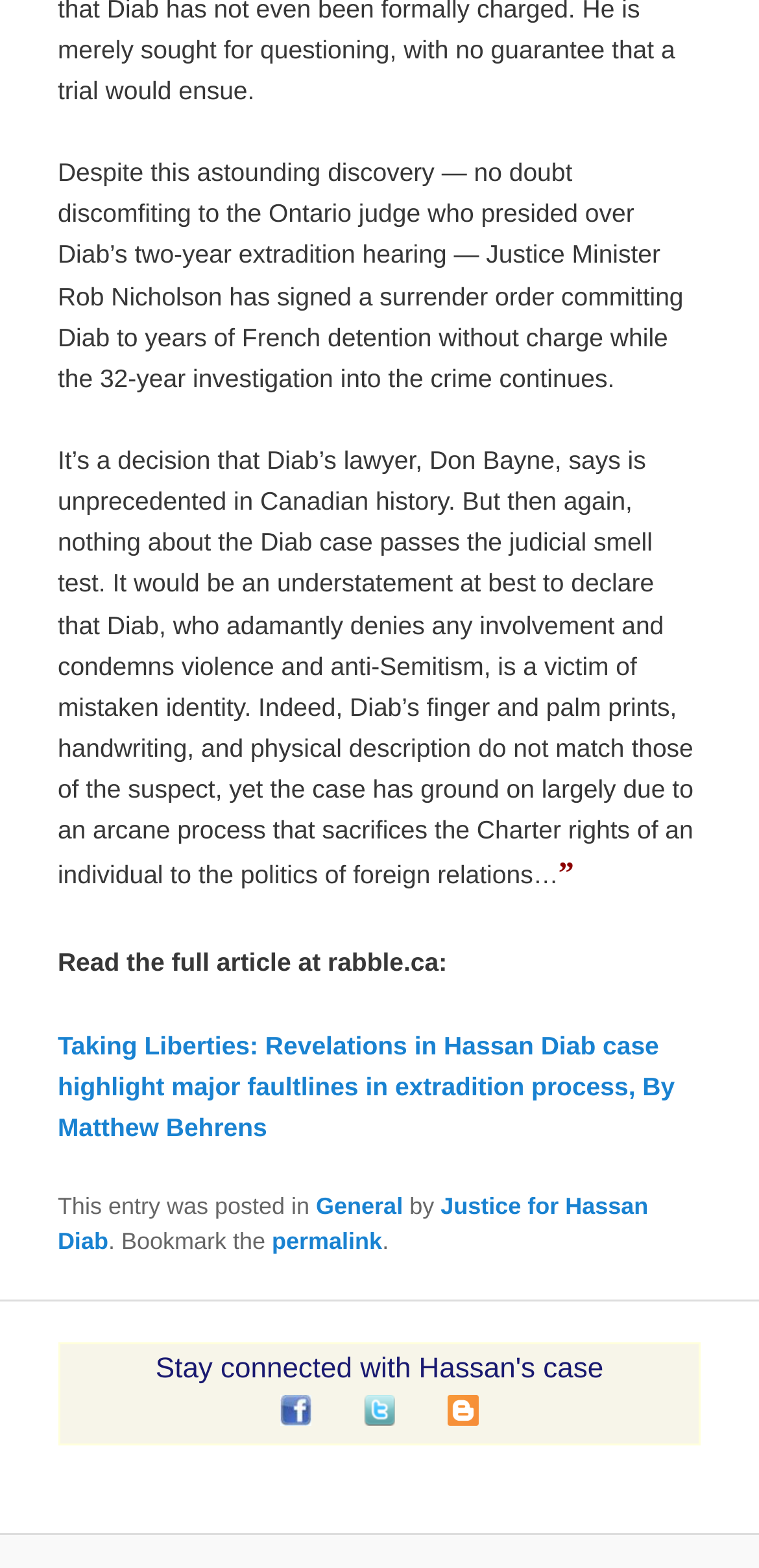Mark the bounding box of the element that matches the following description: "permalink".

[0.358, 0.783, 0.504, 0.8]